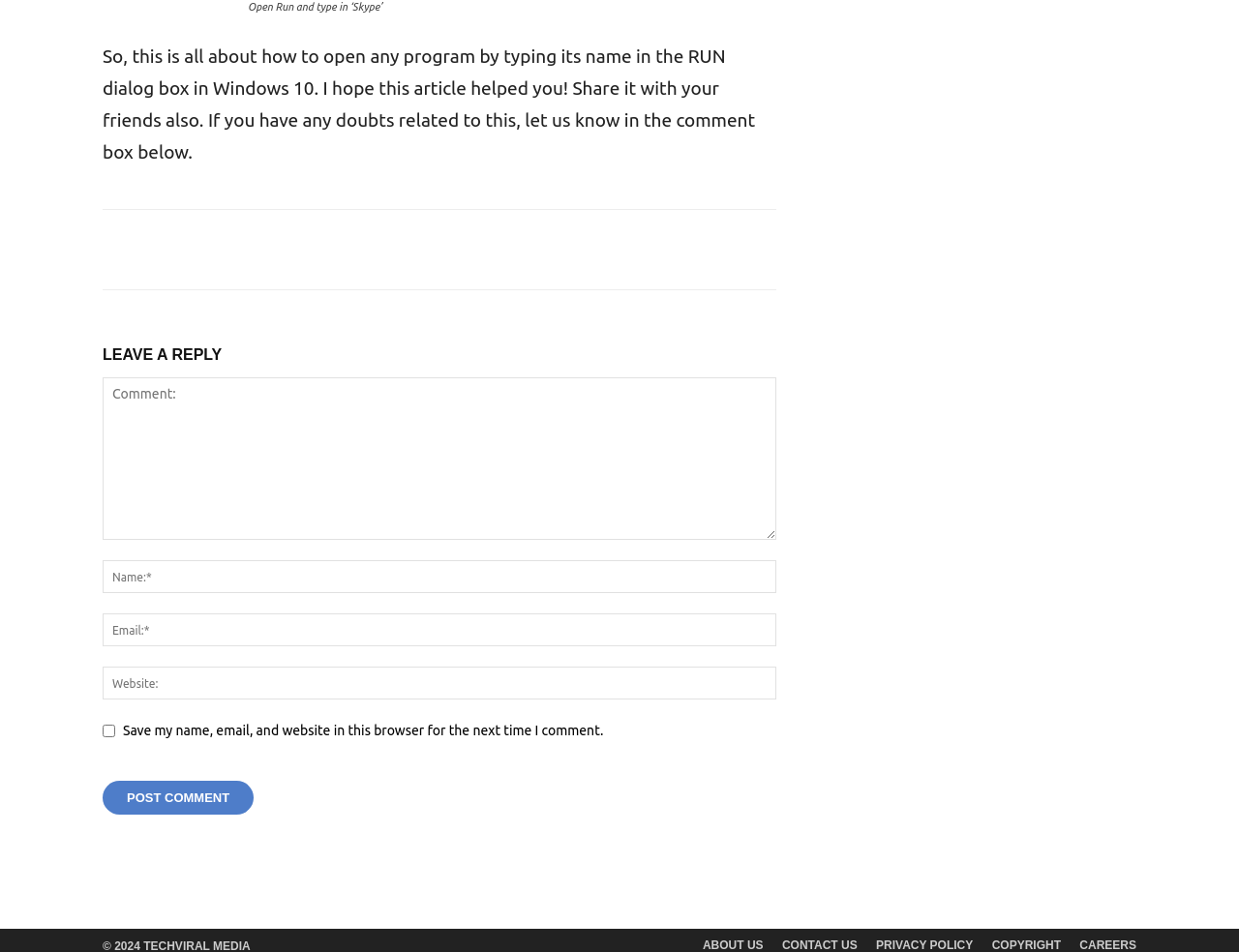How many textboxes are present in the comment section?
Provide a concise answer using a single word or phrase based on the image.

4